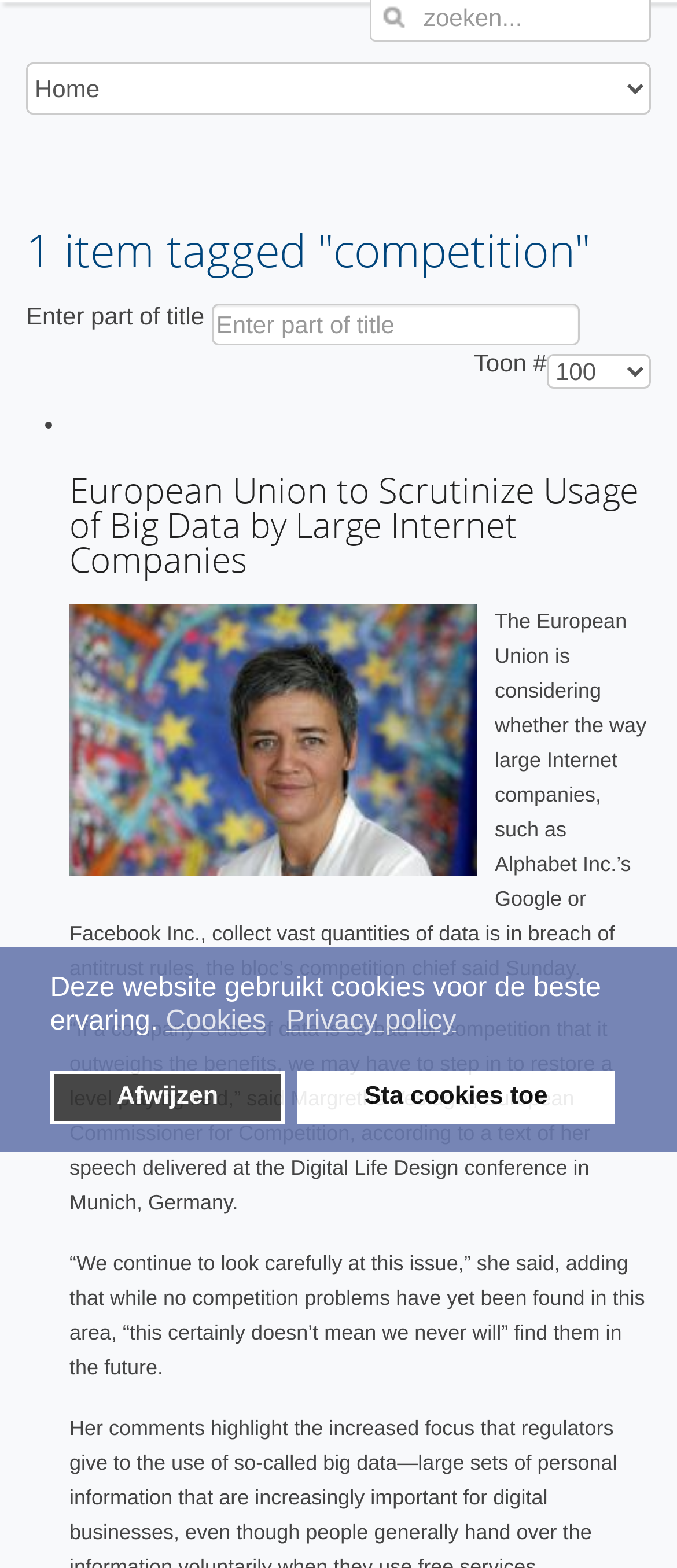What is the purpose of this website?
Look at the image and respond with a one-word or short-phrase answer.

Knowledge platform